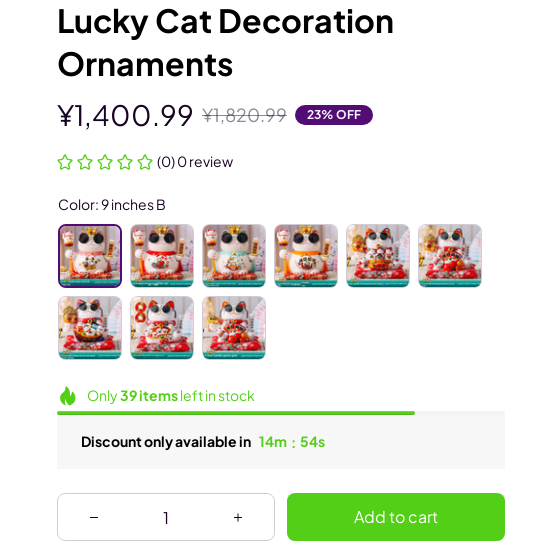Detail every aspect of the image in your caption.

The image showcases the "Lucky Cat Decoration Ornaments," a charming and traditional Japanese symbol of good fortune, featuring a vibrant, hand-painted cat inviting prosperity into homes. Priced at ¥1,400.99, down from ¥1,820.99, it boasts a 23% discount, making it an attractive purchase. Currently, there are only 39 pieces left in stock, and the discount is available for a limited time of 14 minutes and 54 seconds. The product is available in a 9-inch size, and the displayed color options highlight the ornament's intricate details, promising a delightful gift for anyone who appreciates luck and beauty in decor.